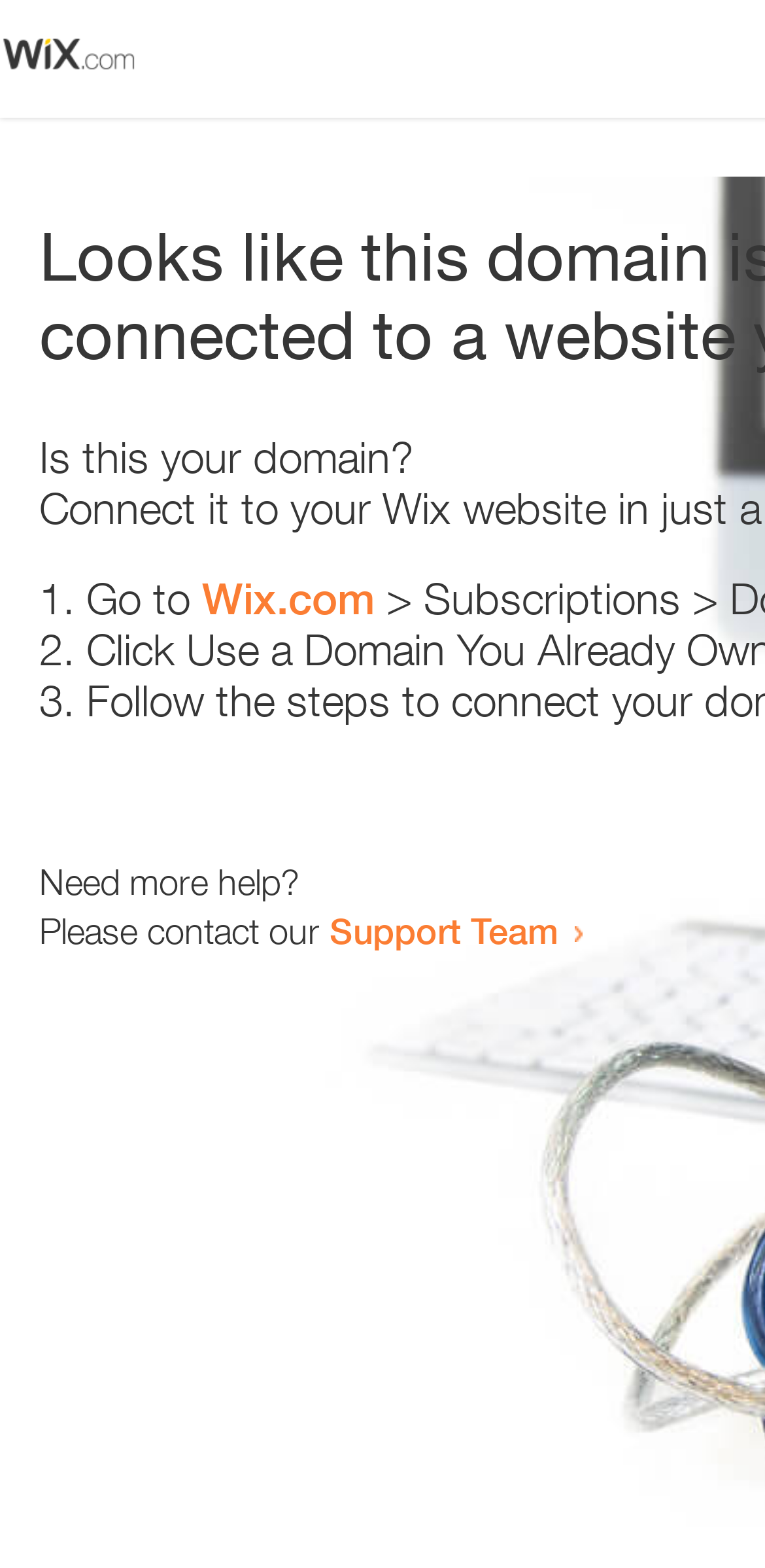Extract the primary heading text from the webpage.

Looks like this domain isn't
connected to a website yet